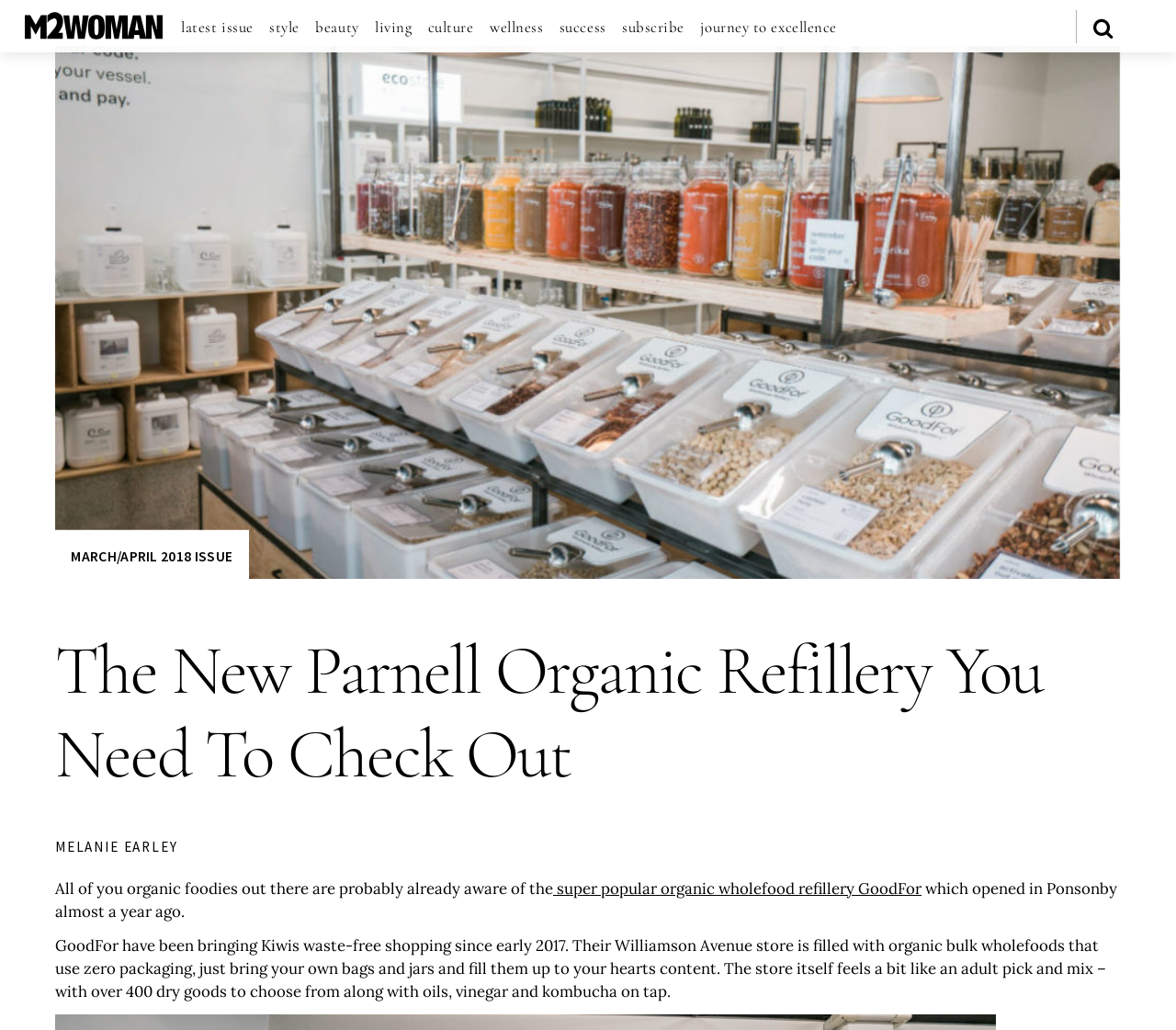What is the name of the magazine?
Examine the webpage screenshot and provide an in-depth answer to the question.

I determined the answer by looking at the top-left corner of the webpage, where I found a link with the text 'M2woman', which is likely the name of the magazine.